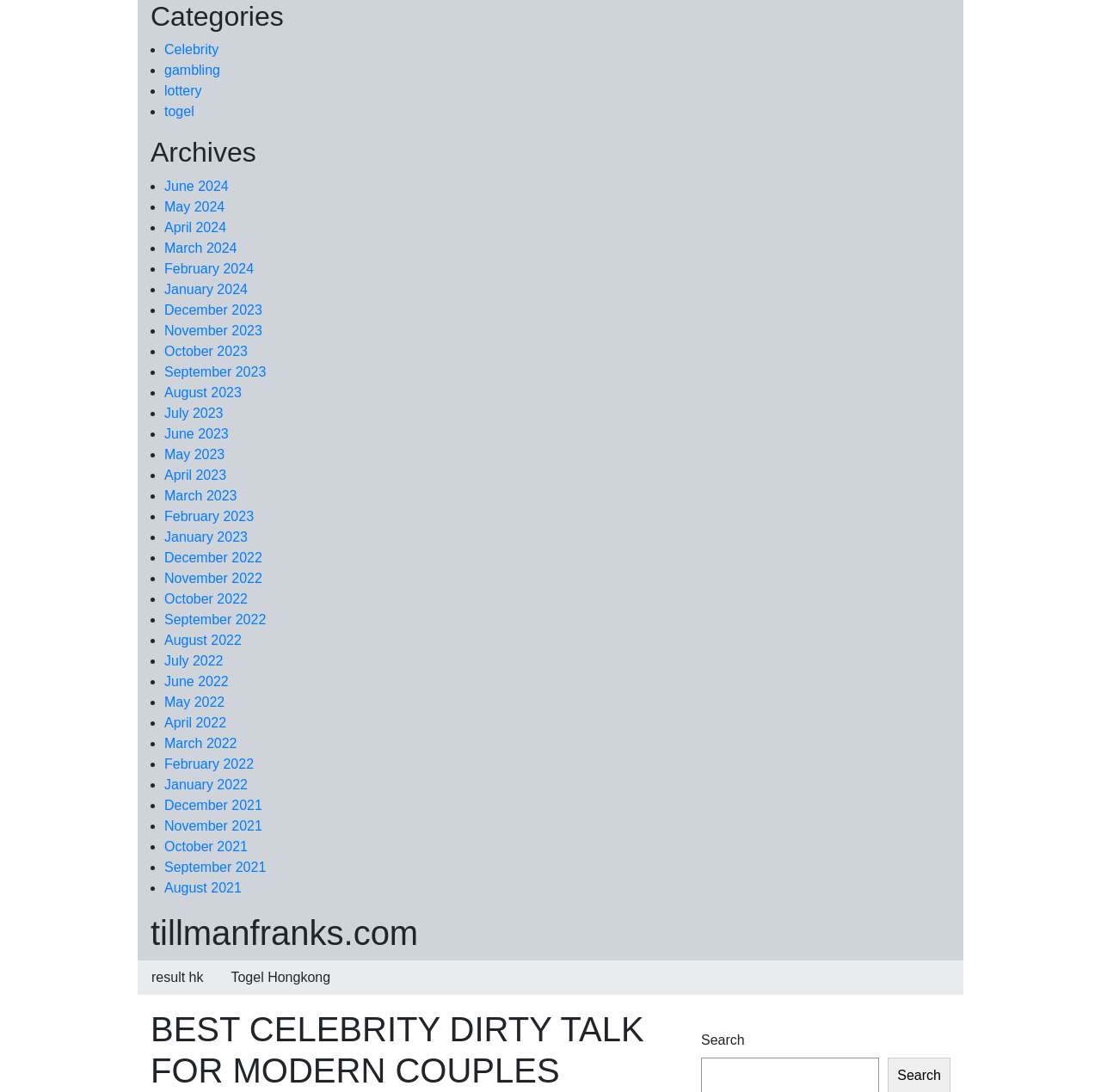Locate the bounding box coordinates of the element I should click to achieve the following instruction: "Learn about 'Marxist Student Federation'".

None